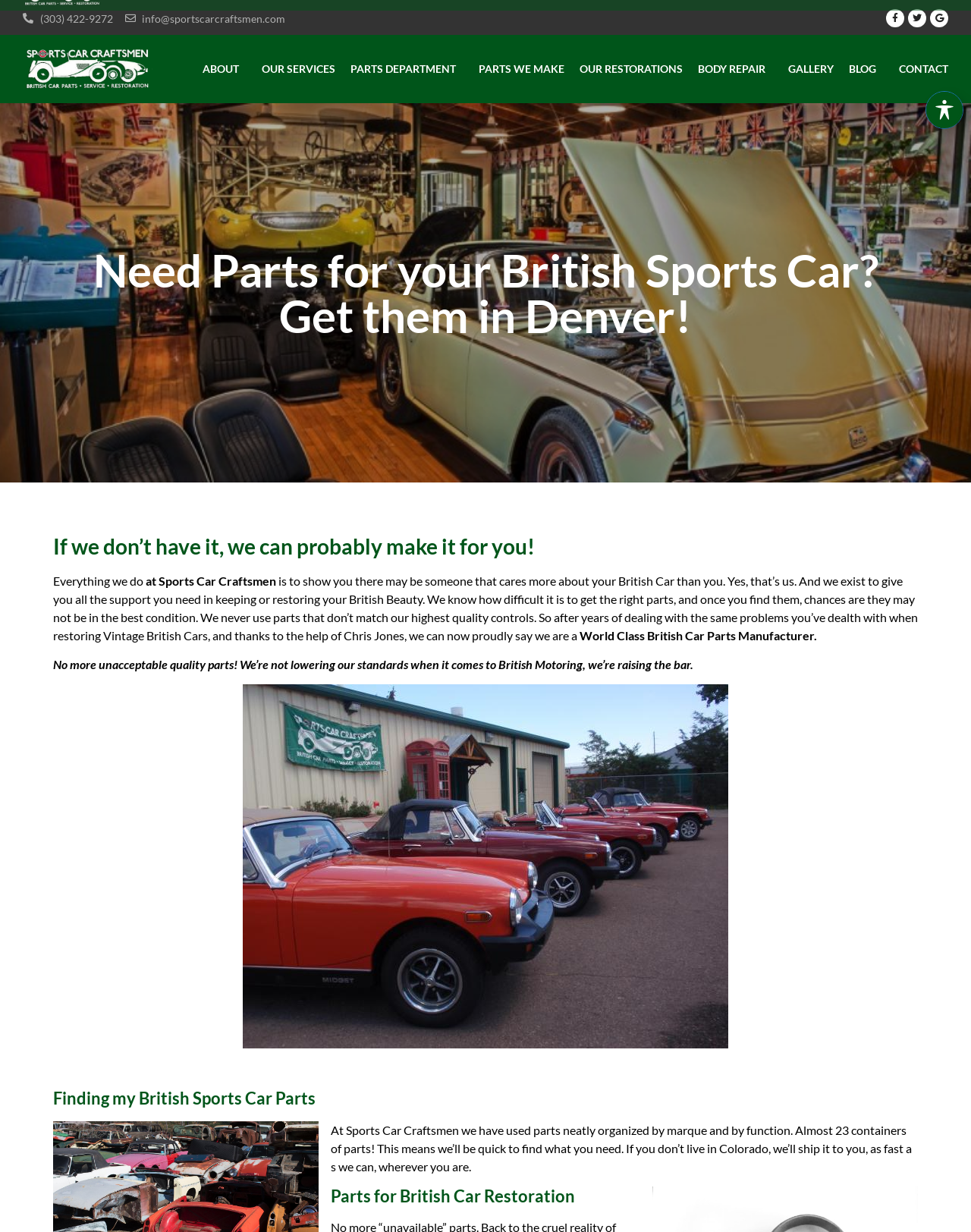Can you find the bounding box coordinates for the element to click on to achieve the instruction: "Send an email"?

[0.129, 0.008, 0.294, 0.021]